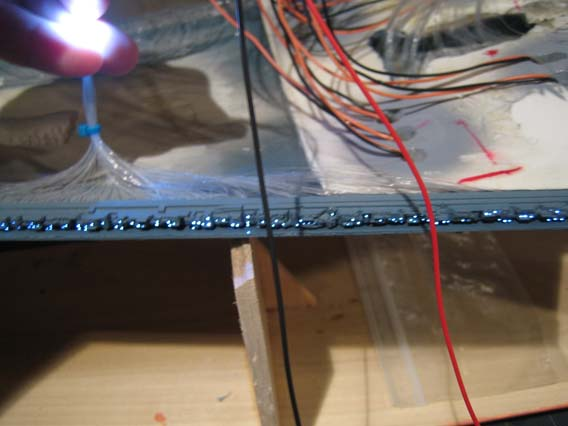Using the details in the image, give a detailed response to the question below:
What is the purpose of the glowing light strips?

The glowing light strips are creating a striking visual effect, enhancing the overall aesthetic of the assembly. This suggests that the purpose of the light strips is to add a visual element to the project, making it more appealing and attention-grabbing.